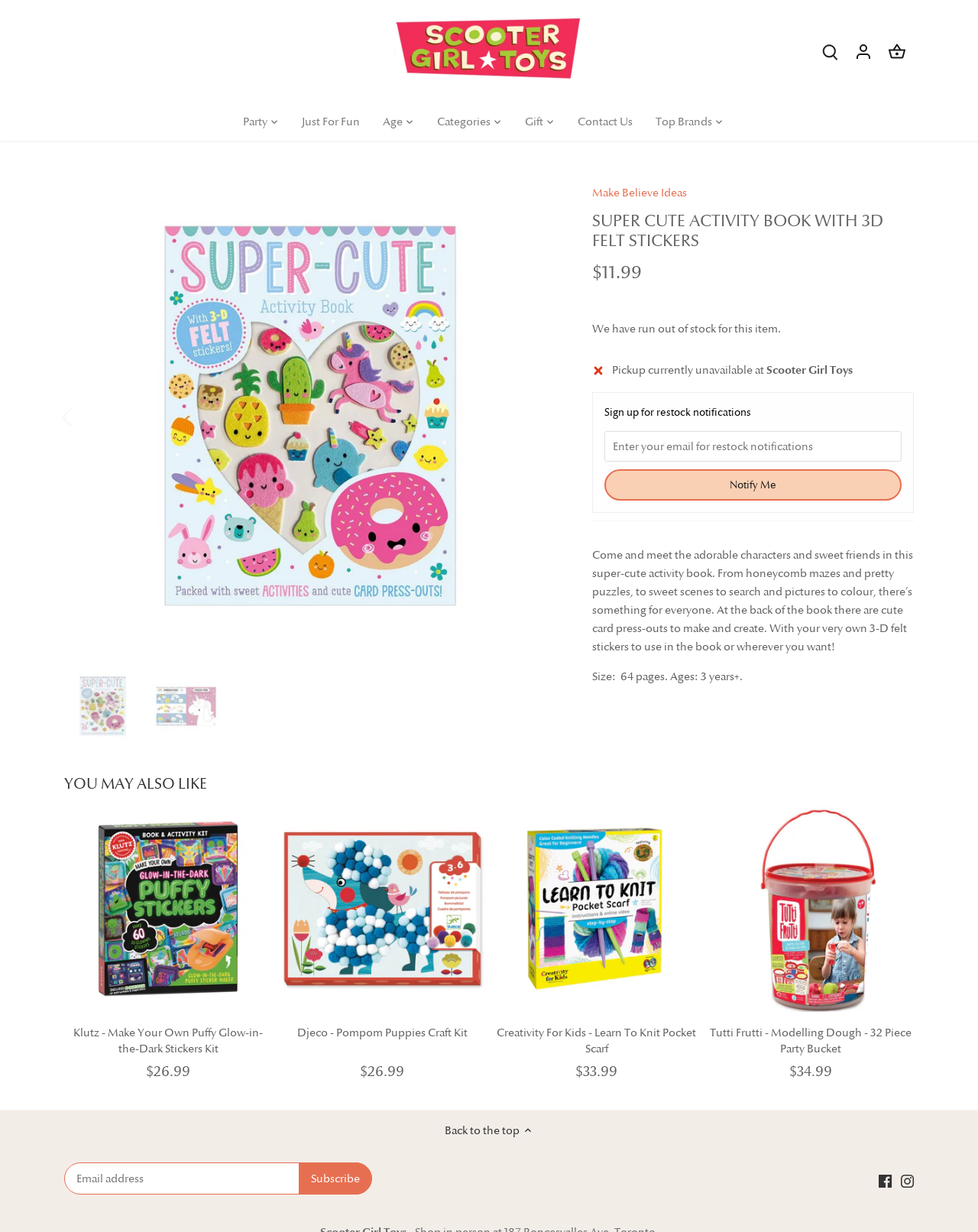Please identify the bounding box coordinates of the clickable element to fulfill the following instruction: "Search". The coordinates should be four float numbers between 0 and 1, i.e., [left, top, right, bottom].

[0.831, 0.025, 0.866, 0.059]